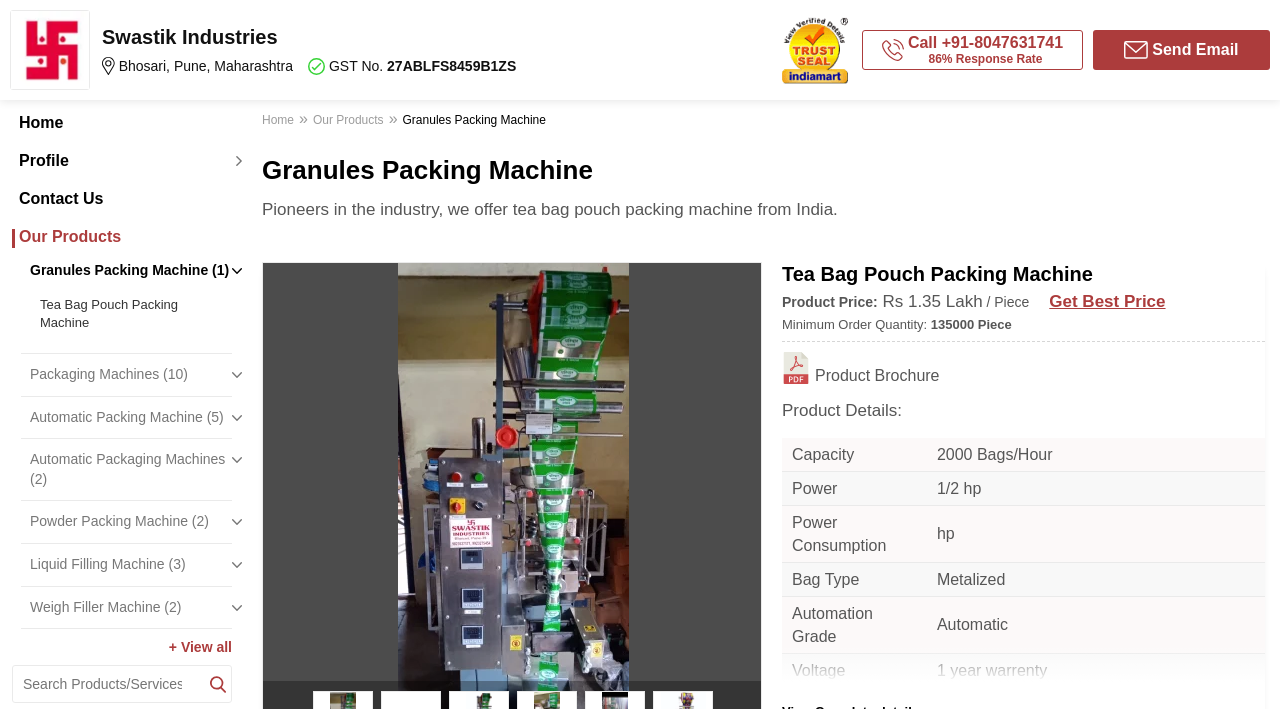Provide an in-depth description of the elements and layout of the webpage.

The webpage is about Swastik Industries, a manufacturer of granules packing machines and tea bag pouch packing machines. At the top left, there is a logo of Swastik Industries with a link to their homepage. Below the logo, there is a brief description of the company, including their GST number and address.

On the top right, there are contact details, including a phone number, response rate, and an option to send an email. There are also links to the home page, profile, and contact us page.

Below the contact details, there is a menu with links to various products, including granules packing machines, tea bag pouch packing machines, packaging machines, automatic packing machines, and more. Each product link has a corresponding image.

The main content of the page is about the granules packing machine, which includes a heading, a brief description, and product details such as price, minimum order quantity, and product brochure. There is also a table with specifications of the machine, including capacity, power, power consumption, bag type, automation grade, and voltage.

At the bottom of the page, there is a search box to search for products or services, and a link to view all products.